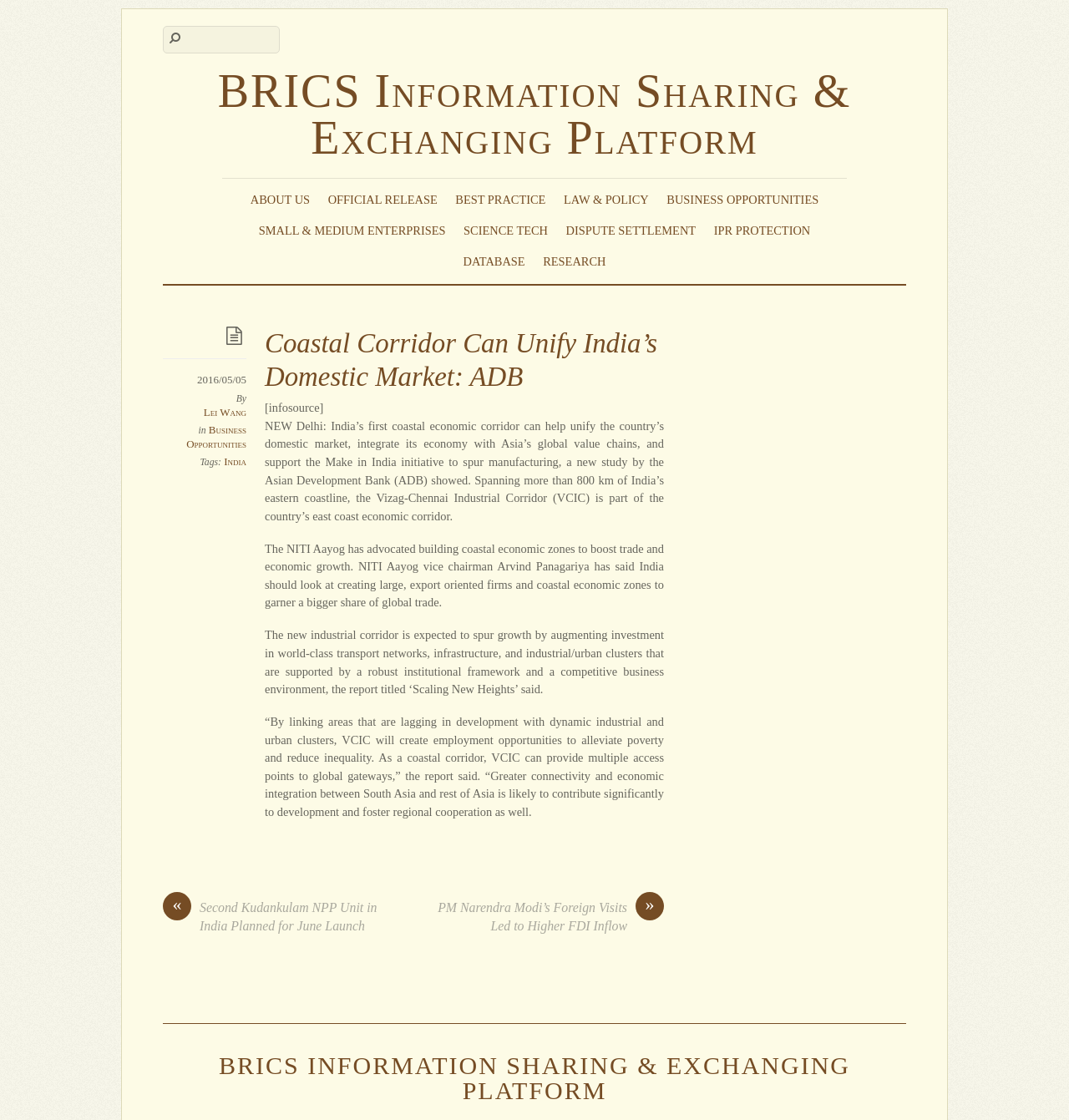Identify the bounding box coordinates of the clickable region necessary to fulfill the following instruction: "Read the next news". The bounding box coordinates should be four float numbers between 0 and 1, i.e., [left, top, right, bottom].

[0.152, 0.802, 0.373, 0.835]